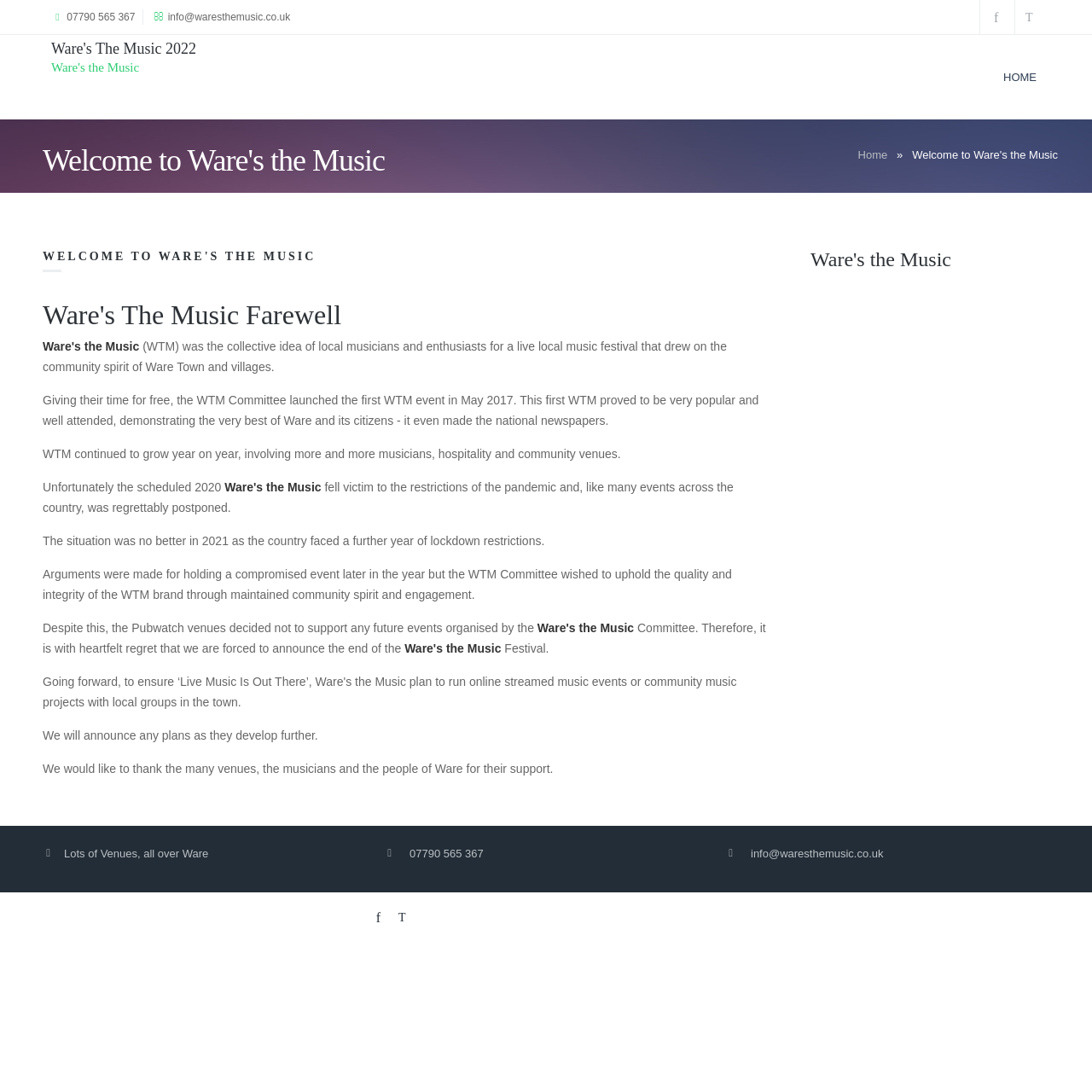What is the purpose of Ware's the Music?
Can you give a detailed and elaborate answer to the question?

The purpose of Ware's the Music is to organize a live music festival in Ware, Hertfordshire. This is clear from the webpage content, which describes the project as a 'community music project' and mentions the goal of offering a day of live music in participating venues.